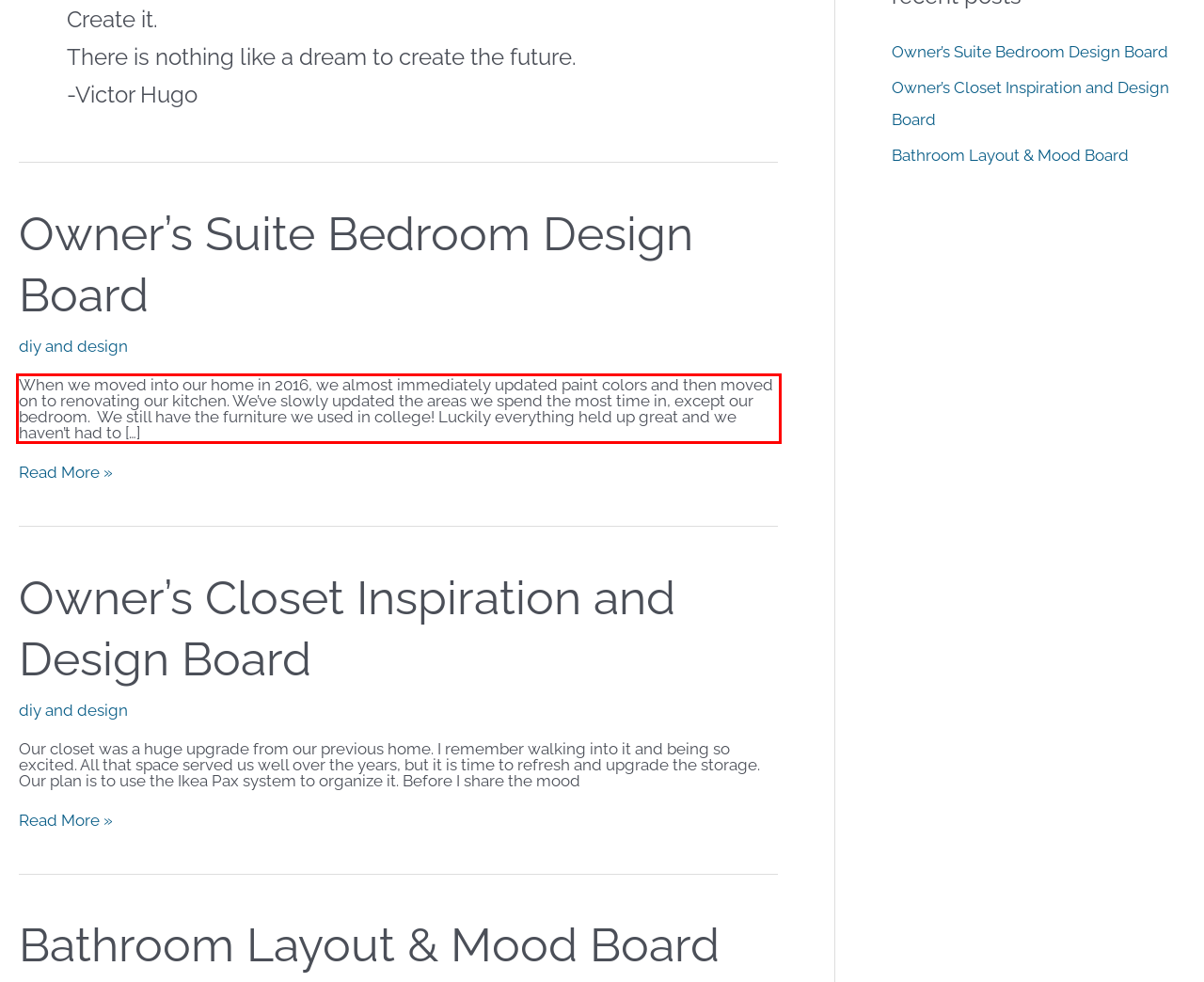Examine the screenshot of the webpage, locate the red bounding box, and perform OCR to extract the text contained within it.

When we moved into our home in 2016, we almost immediately updated paint colors and then moved on to renovating our kitchen. We’ve slowly updated the areas we spend the most time in, except our bedroom. We still have the furniture we used in college! Luckily everything held up great and we haven’t had to […]